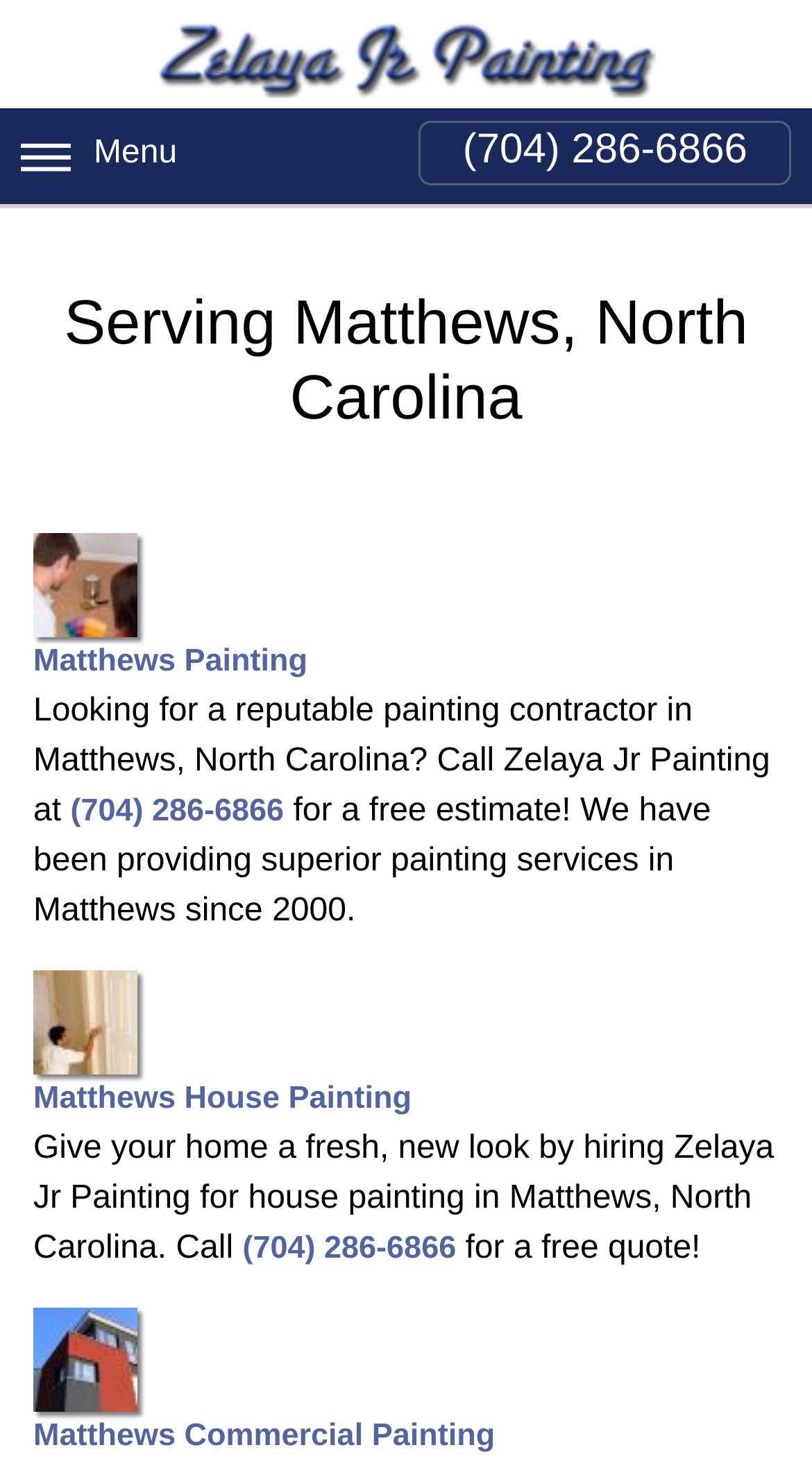Determine the bounding box coordinates for the UI element described. Format the coordinates as (top-left x, top-left y, bottom-right x, bottom-right y) and ensure all values are between 0 and 1. Element description: Comments

None